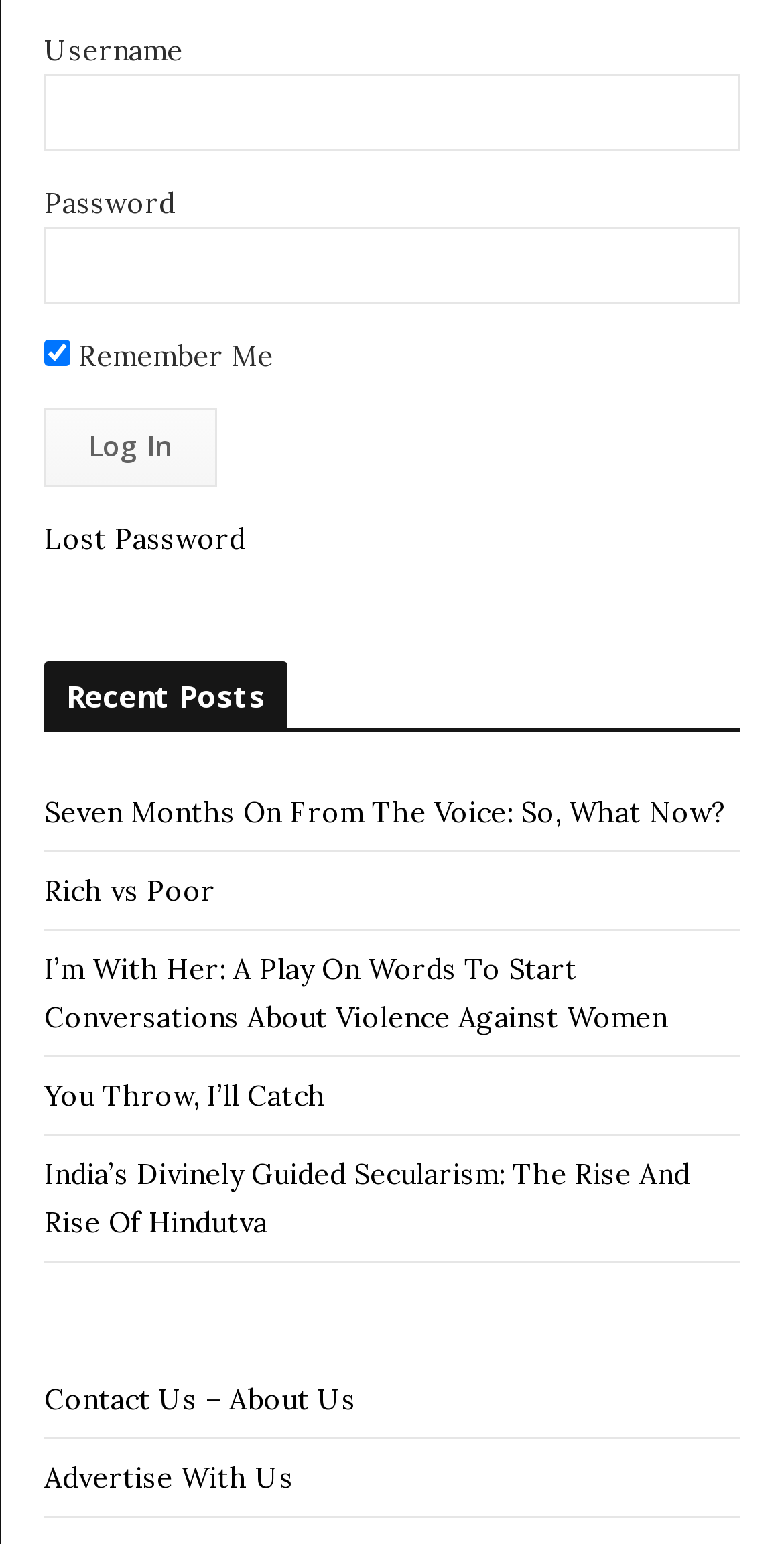Locate the bounding box coordinates of the clickable part needed for the task: "Read the abstract of 'Analysis of the Iranian Airport Network by a Complex Network Approach'".

None